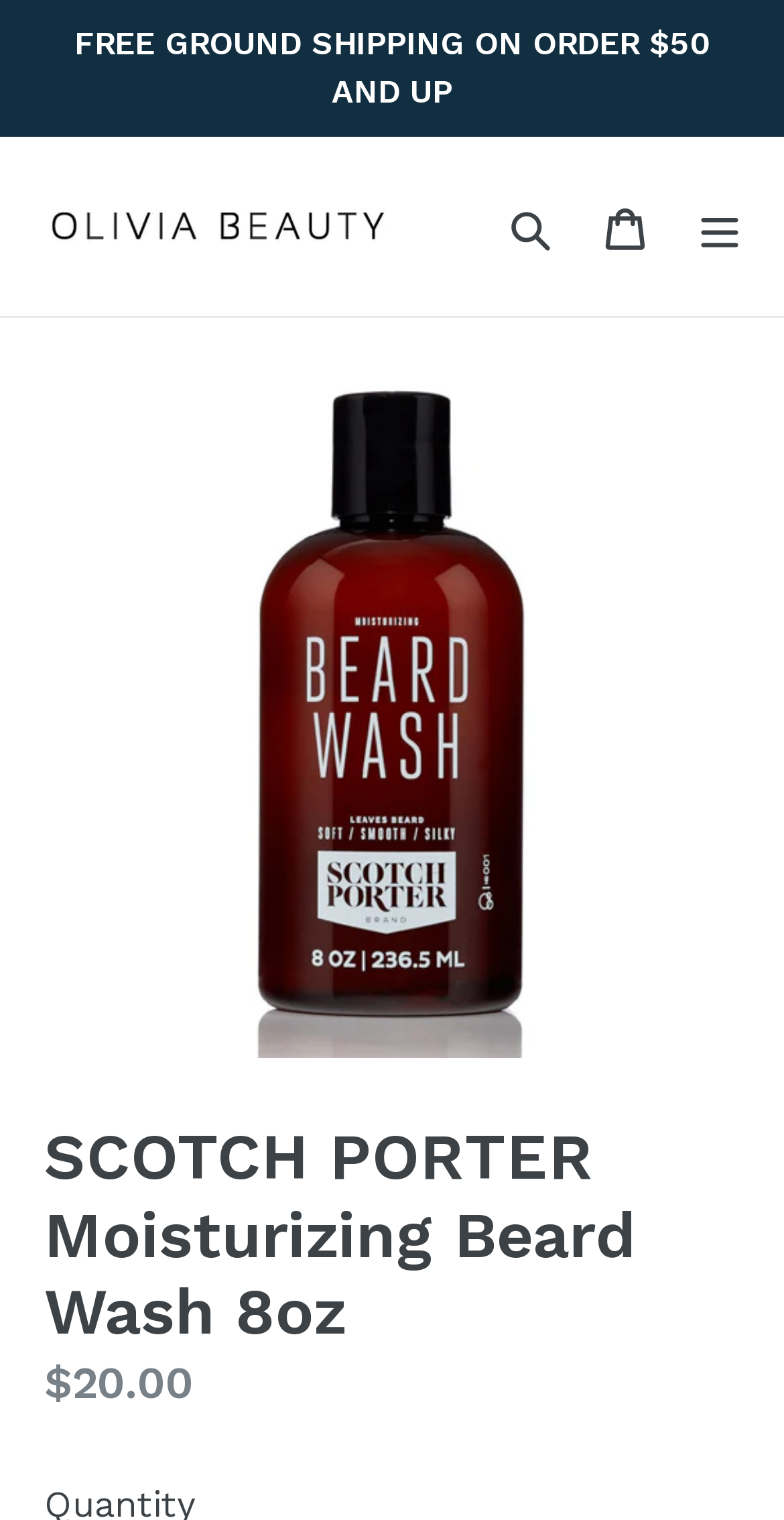Bounding box coordinates are specified in the format (top-left x, top-left y, bottom-right x, bottom-right y). All values are floating point numbers bounded between 0 and 1. Please provide the bounding box coordinate of the region this sentence describes: Search

[0.626, 0.104, 0.728, 0.194]